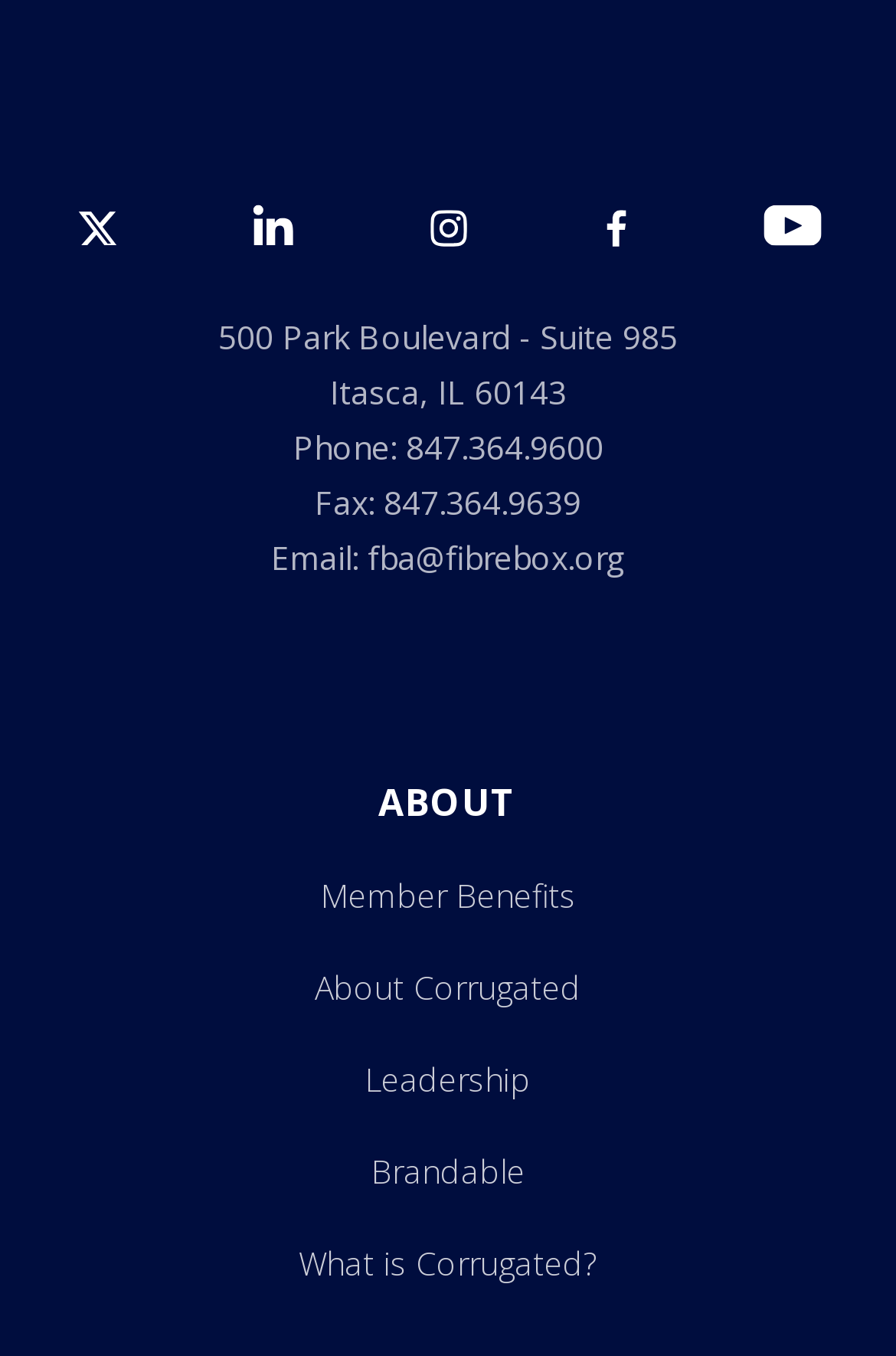Pinpoint the bounding box coordinates of the clickable element to carry out the following instruction: "Navigate to Fibrebox Twitter page."

[0.085, 0.151, 0.13, 0.182]